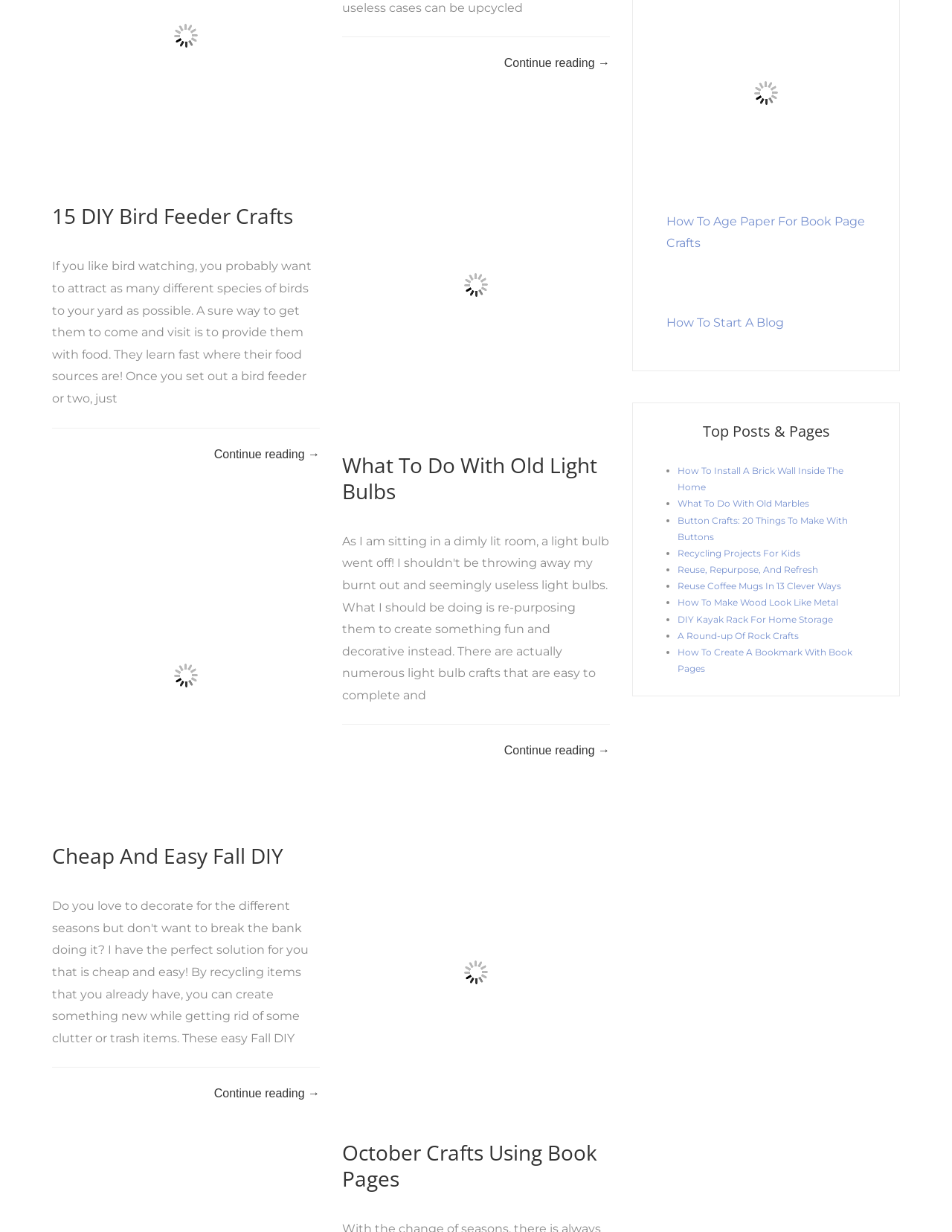Please locate the bounding box coordinates of the element that should be clicked to achieve the given instruction: "Download the PDF brochure".

None